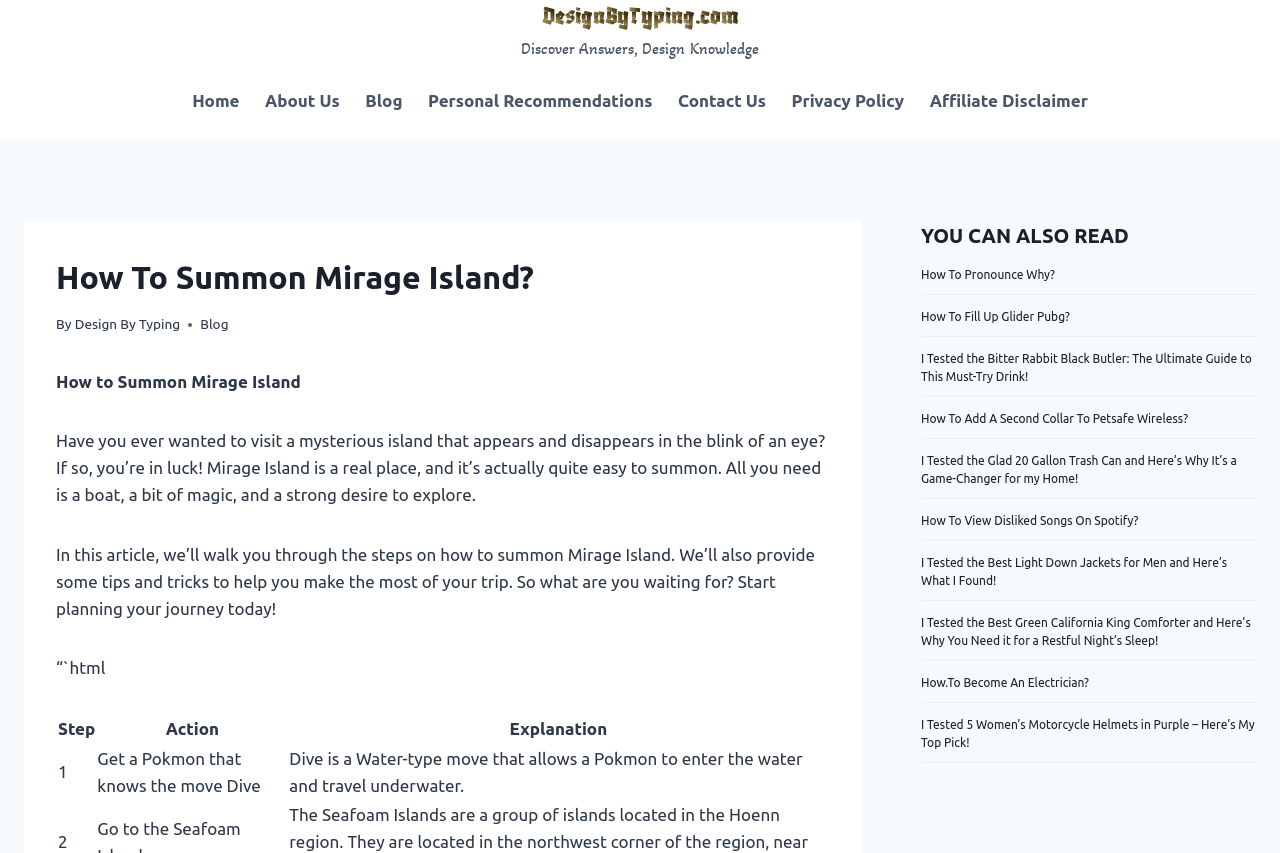Highlight the bounding box coordinates of the element that should be clicked to carry out the following instruction: "Click on the 'Home' link". The coordinates must be given as four float numbers ranging from 0 to 1, i.e., [left, top, right, bottom].

[0.14, 0.09, 0.197, 0.146]